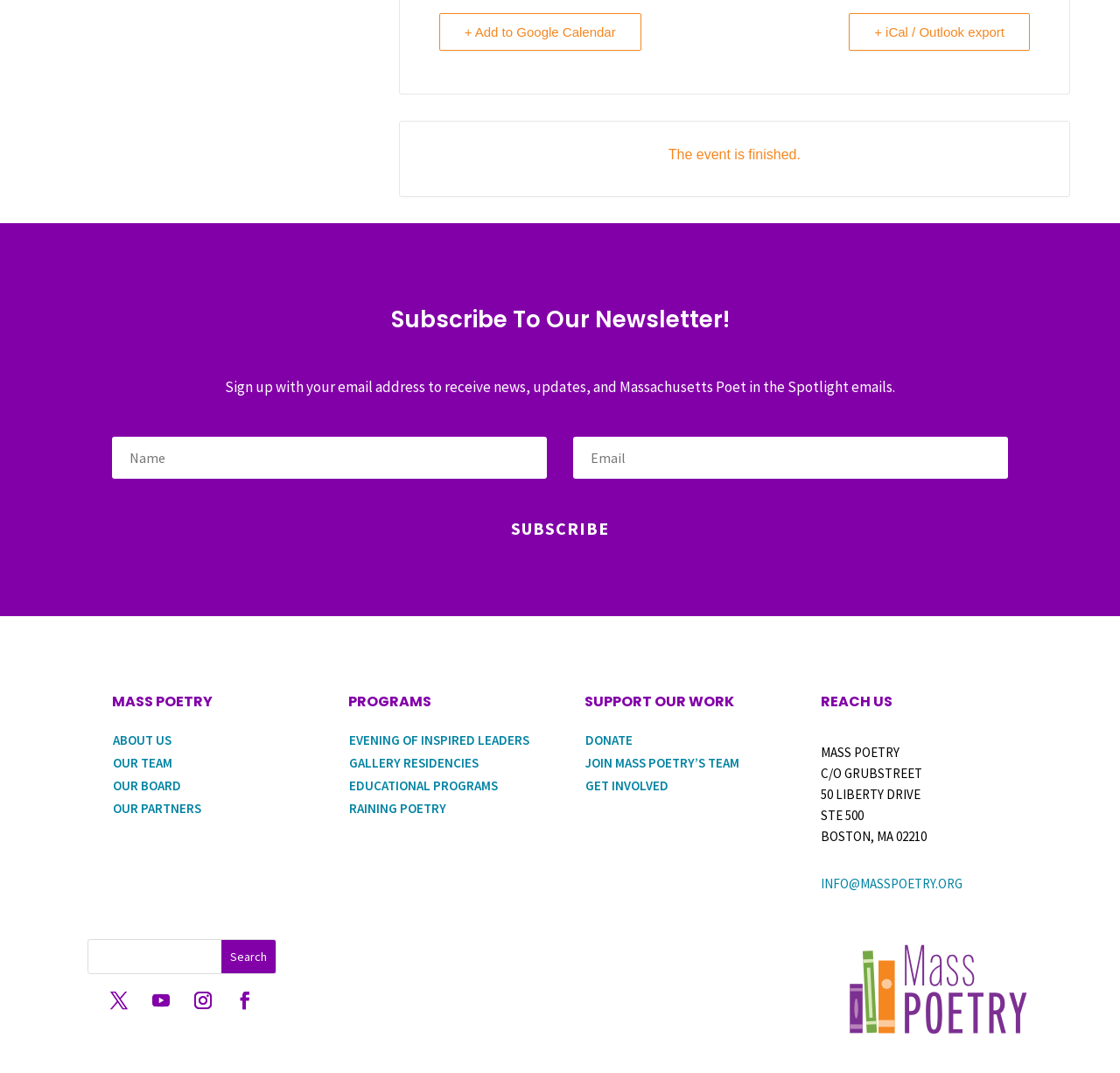Determine the bounding box coordinates of the clickable element necessary to fulfill the instruction: "Donate to support the work". Provide the coordinates as four float numbers within the 0 to 1 range, i.e., [left, top, right, bottom].

[0.523, 0.681, 0.565, 0.697]